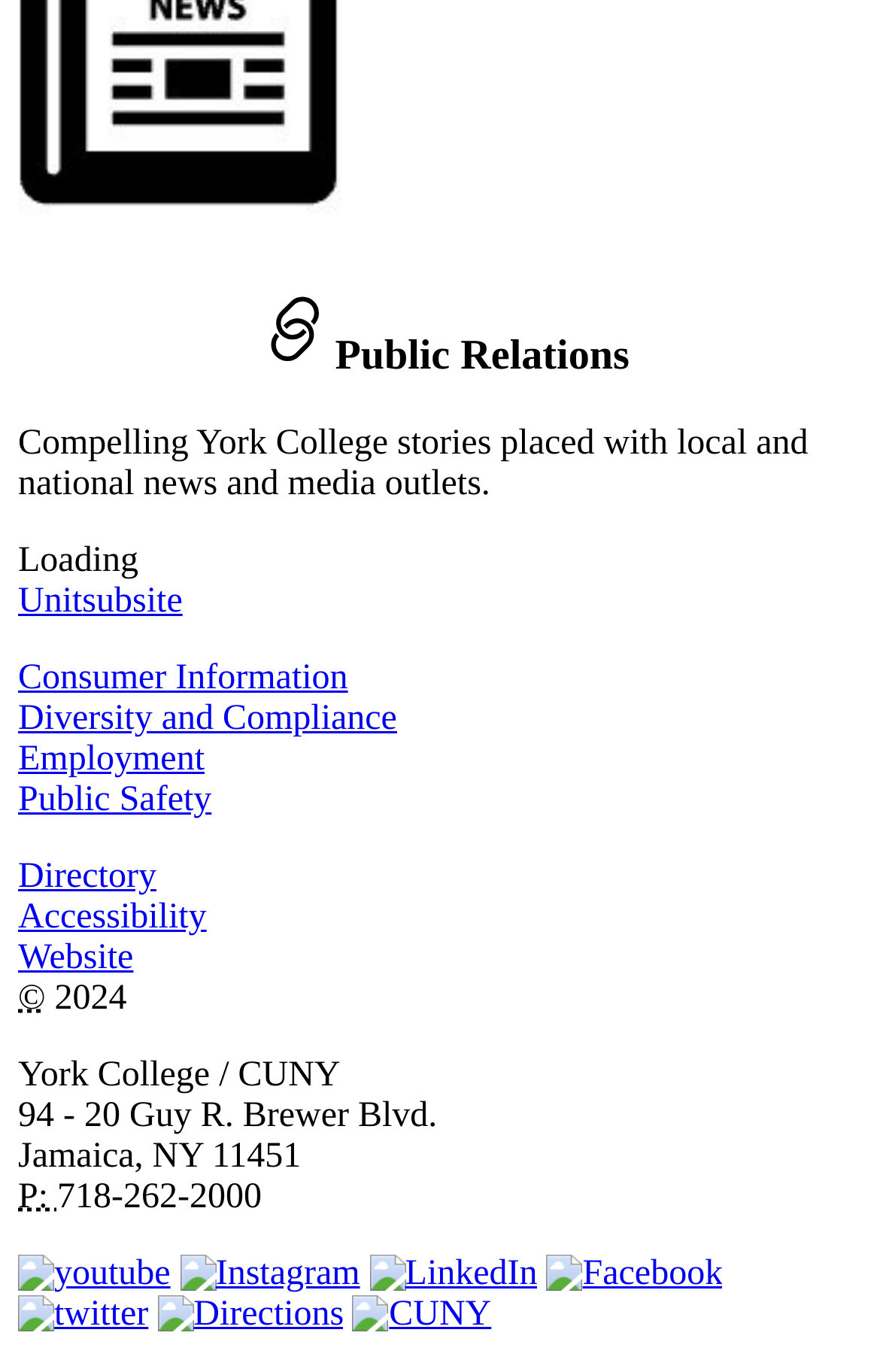Please identify the bounding box coordinates of the area that needs to be clicked to follow this instruction: "Click on the 'youtube' icon".

[0.021, 0.915, 0.194, 0.943]